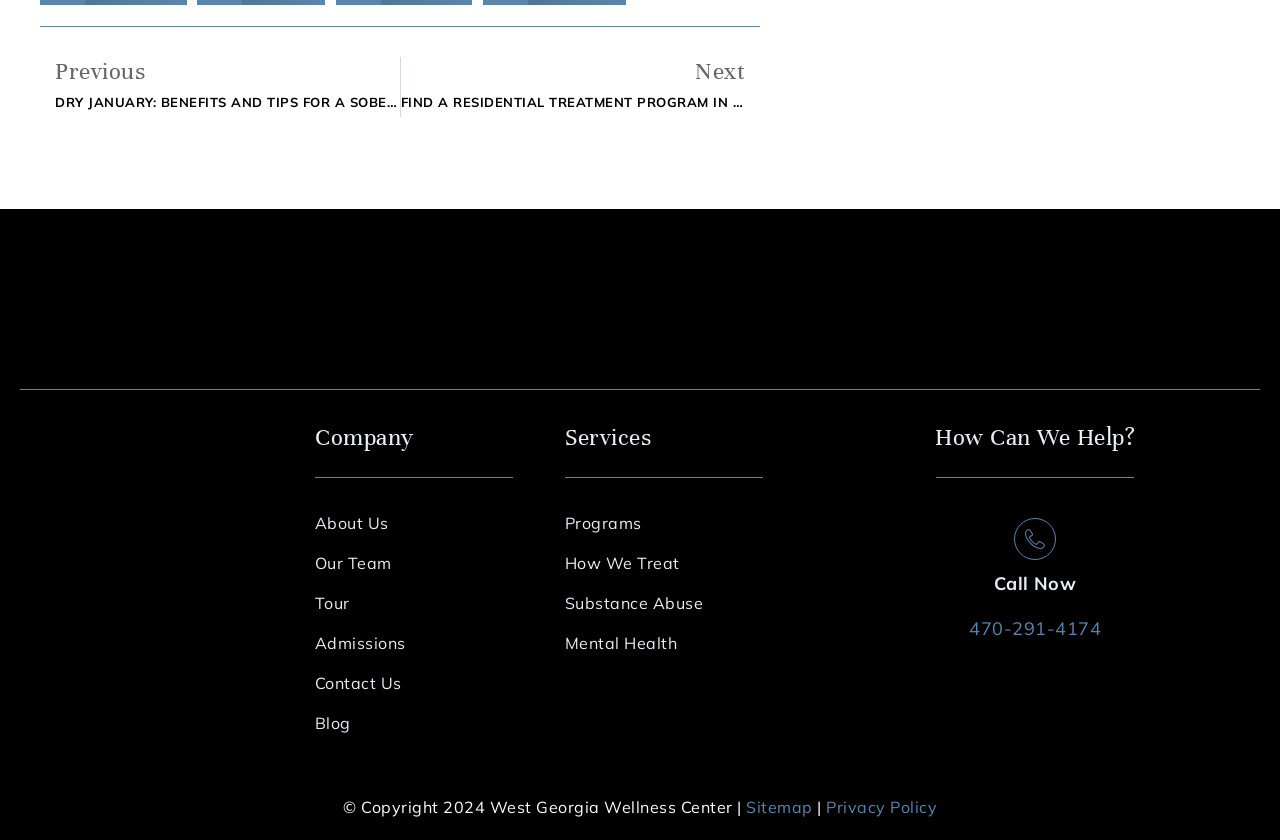Can you show the bounding box coordinates of the region to click on to complete the task described in the instruction: "Read the 'Blog' articles"?

[0.246, 0.843, 0.402, 0.879]